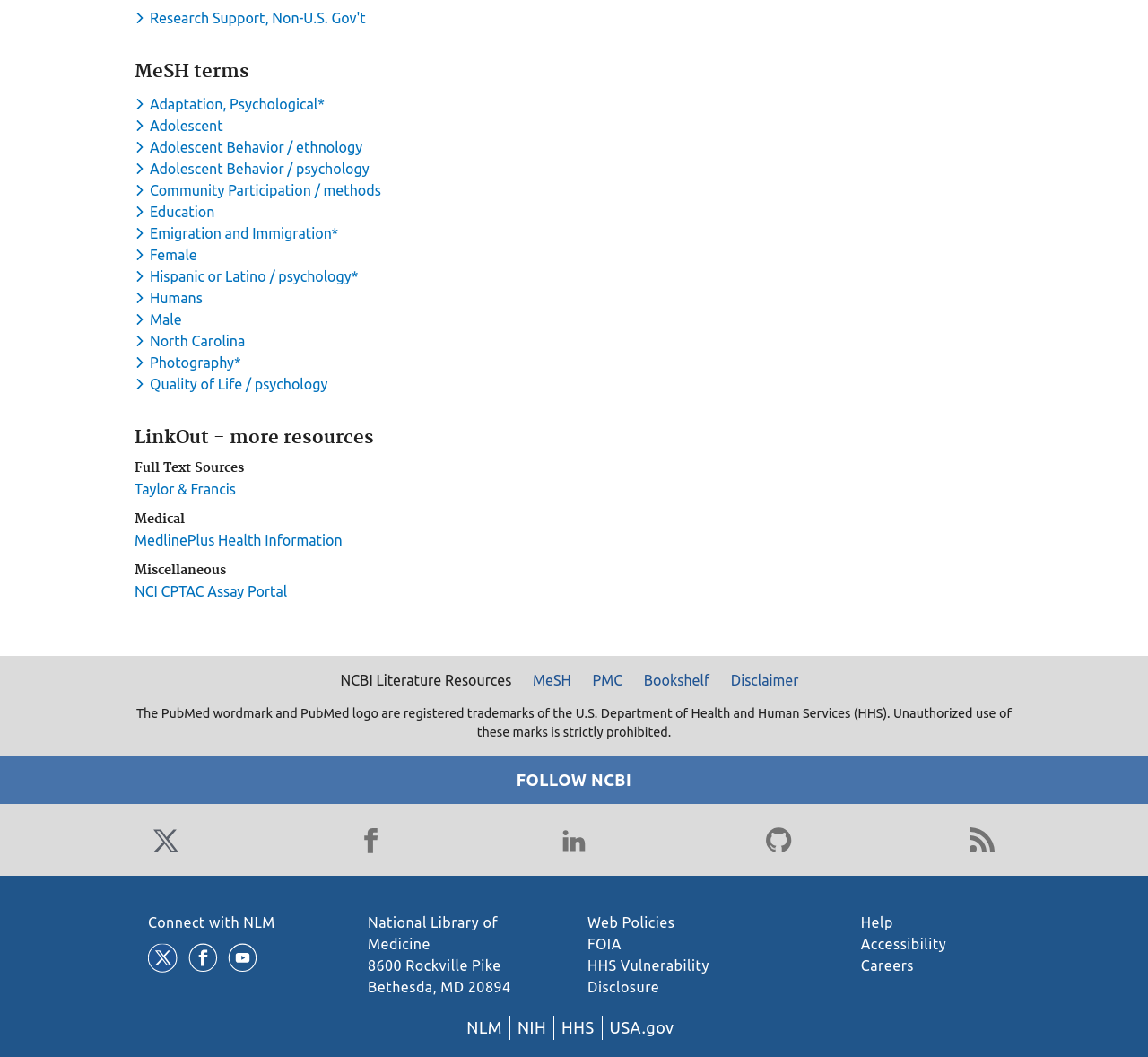Please provide a one-word or phrase answer to the question: 
What is the last link in the 'Links to NCBI Literature Resources' section?

Bookshelf